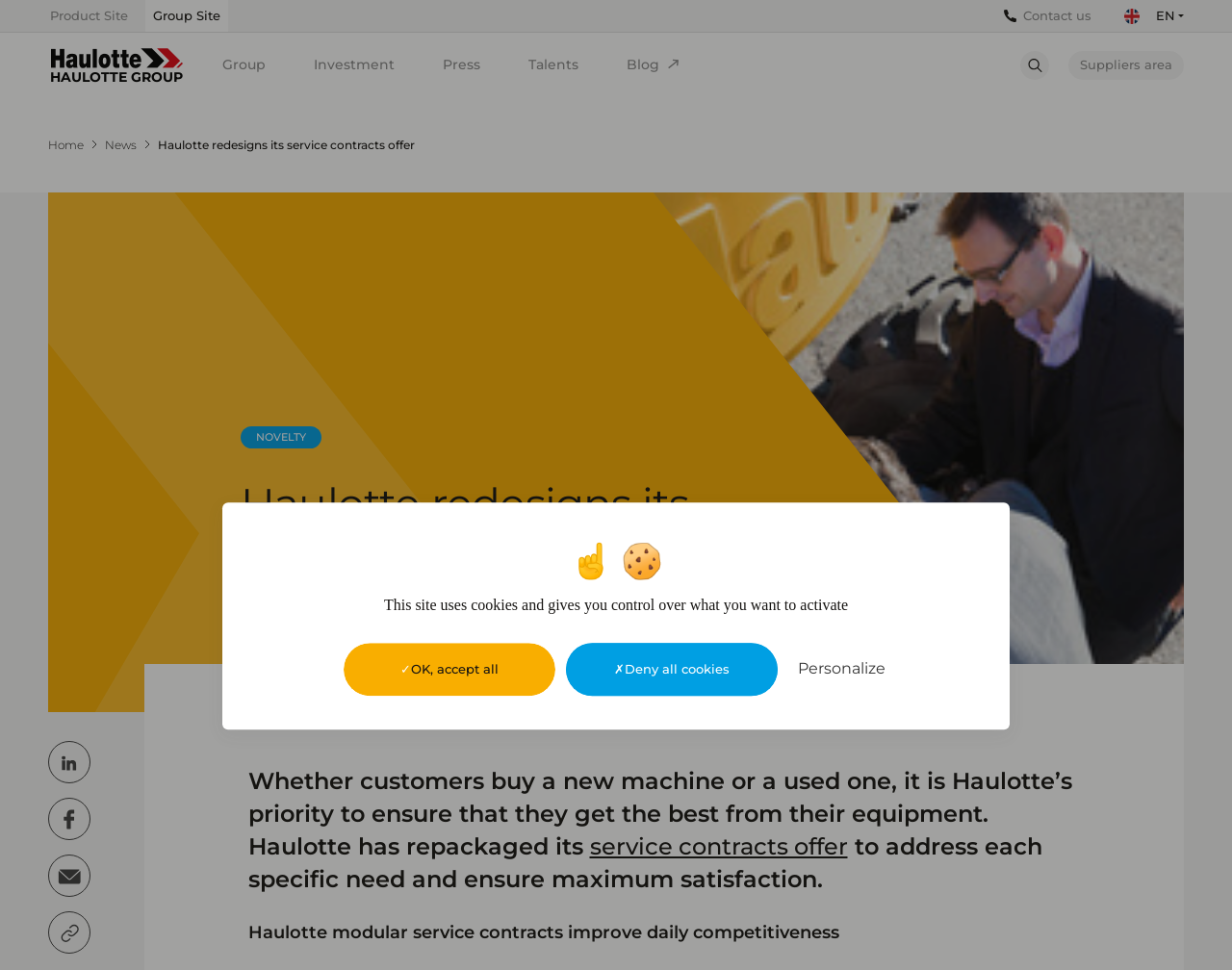What has Haulotte repackaged to address each specific need?
Look at the screenshot and provide an in-depth answer.

The webpage states that Haulotte has repackaged its service contracts offer to address each specific need and ensure maximum satisfaction.